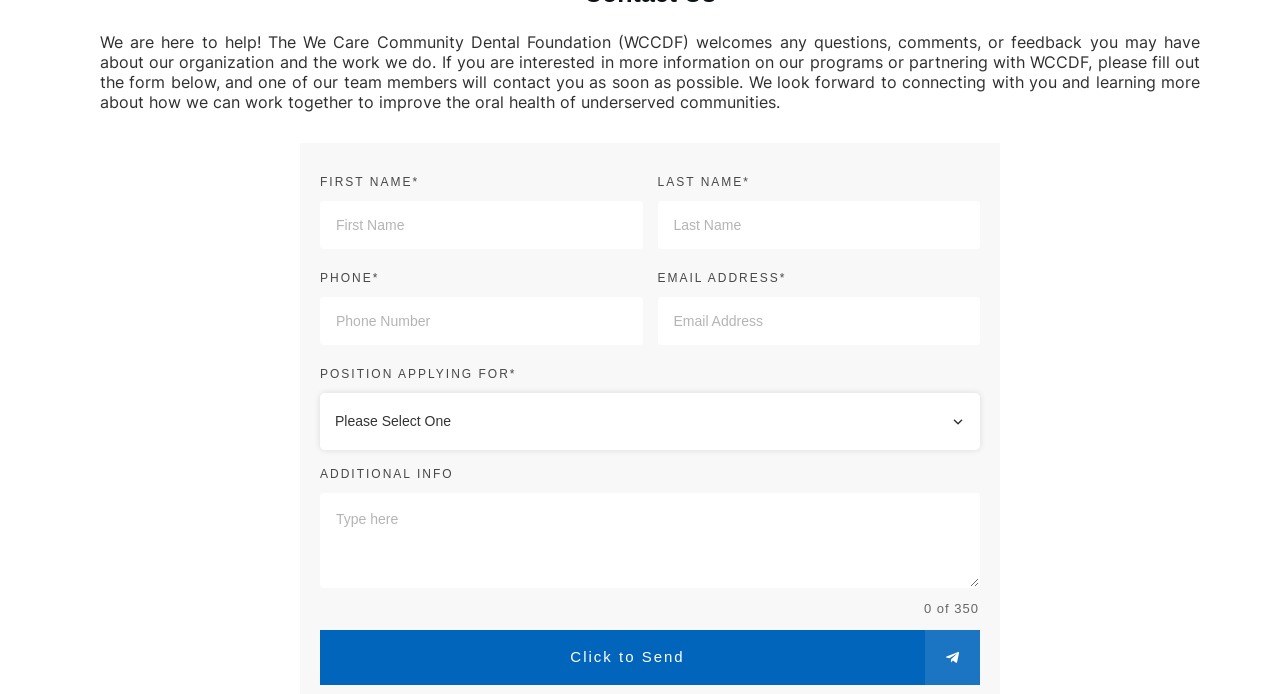What is the maximum number of characters allowed in the additional info textbox?
Please provide a single word or phrase in response based on the screenshot.

350